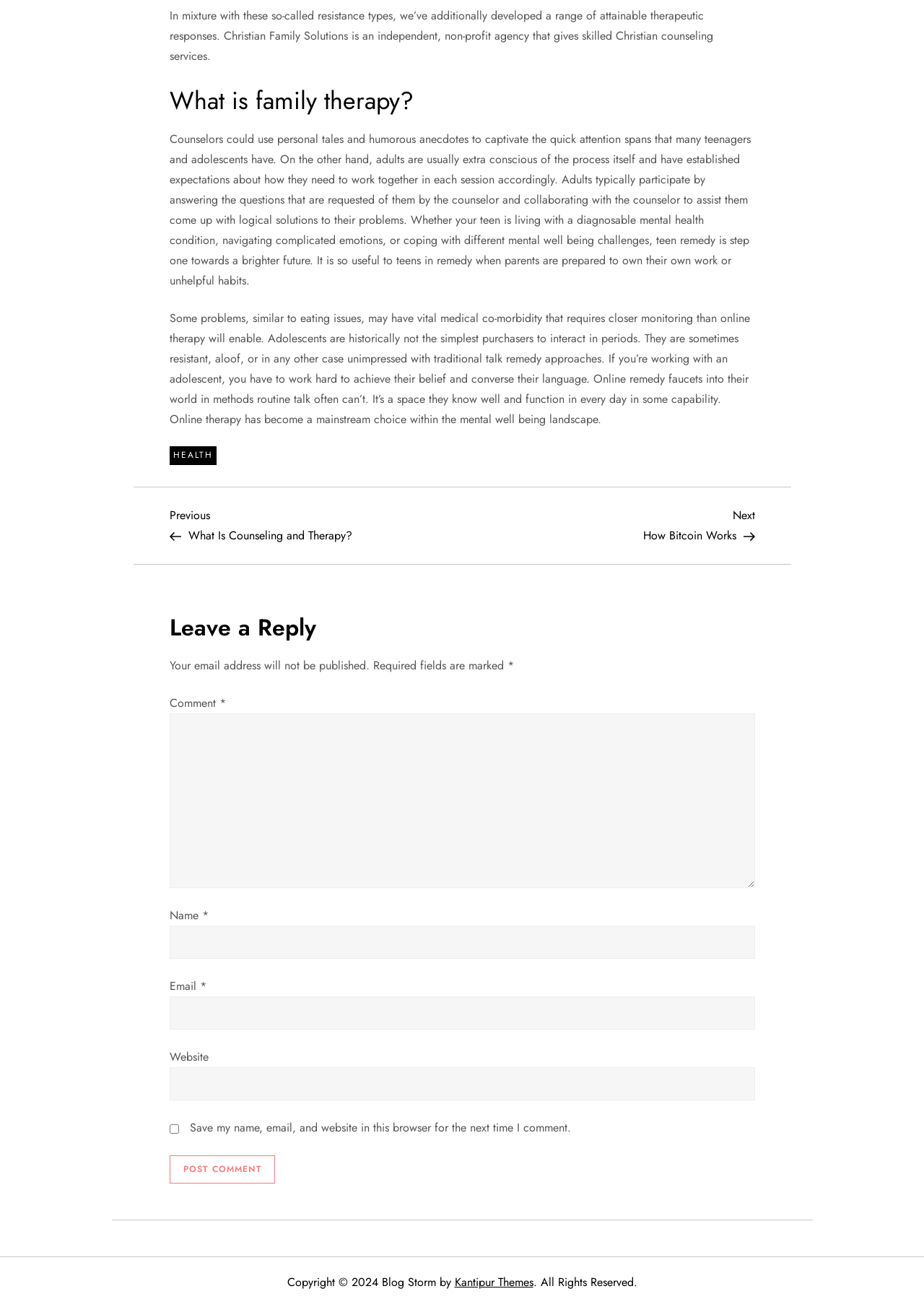Determine the bounding box for the UI element as described: "Kantipur Themes". The coordinates should be represented as four float numbers between 0 and 1, formatted as [left, top, right, bottom].

[0.492, 0.975, 0.577, 0.987]